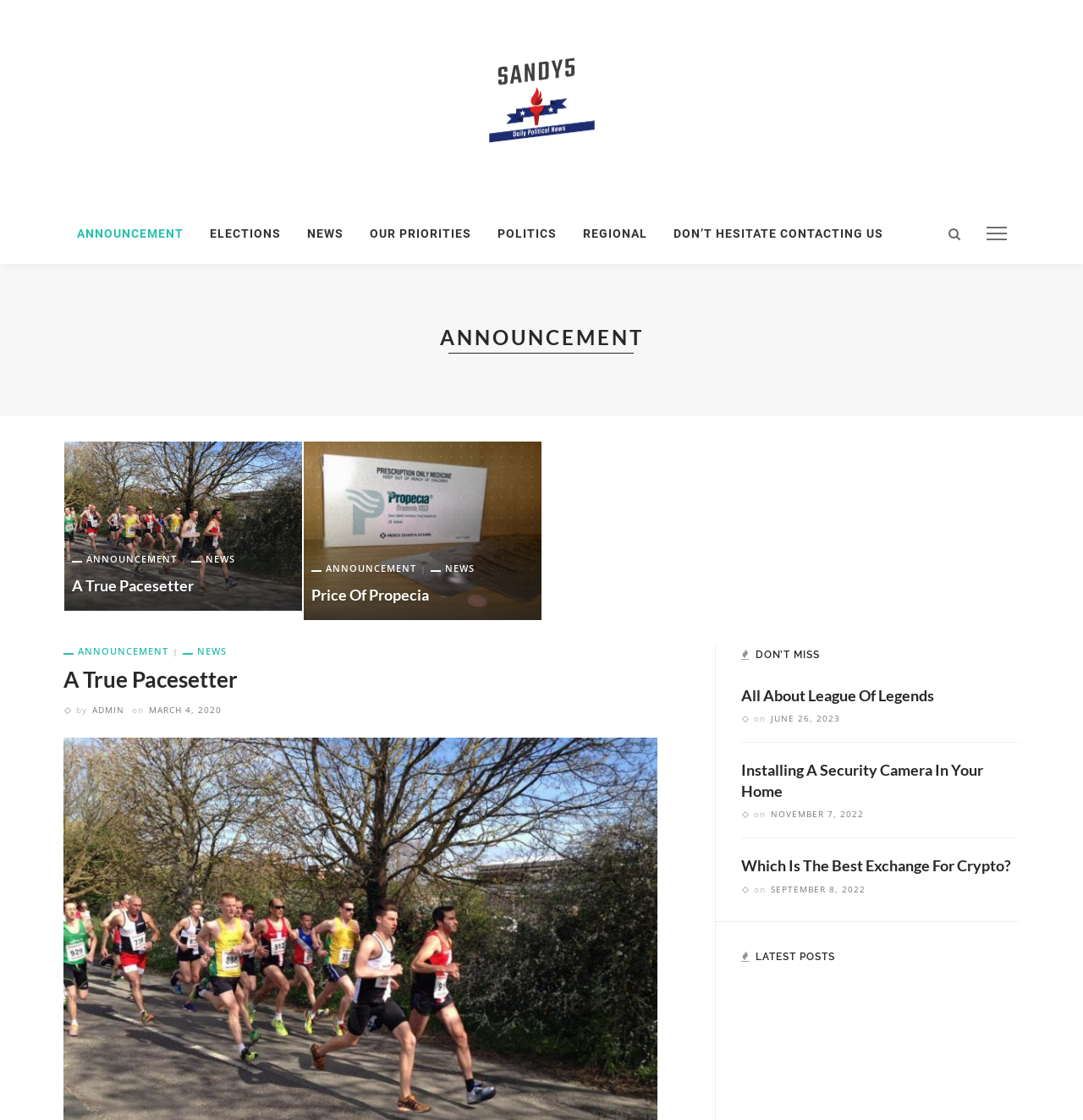Elaborate on the different components and information displayed on the webpage.

The webpage is titled "Announcement Archives - Sandy5" and has a layout table at the top with a link to "Sandy5" accompanied by an image. Below this, there are eight links to different categories, including "ANNOUNCEMENT", "ELECTIONS", "NEWS", "OUR PRIORITIES", "POLITICS", "REGIONAL", and "DON'T HESITATE CONTACTING US". 

On the left side of the page, there is a layout table with a heading "ANNOUNCEMENT" and a listbox containing two options, "A True Pacesetter" and "Price of propecia", each with links to the respective announcements. 

Below this, there are several headings and links to news articles, including "A True Pacesetter", "Price Of Propecia", and others. Each article has a heading, a link to the article, and information about the author and date of publication.

On the right side of the page, there are two sections. The top section has a heading "DON'T MISS" and a link to an article titled "All About League Of Legends". Below this, there are three more headings and links to articles, including "Installing A Security Camera In Your Home" and "Which Is The Best Exchange For Crypto?".

The bottom section has a heading "LATEST POSTS" and a link to a category titled "GAMING". Below this, there is a heading and link to an article titled "All About League Of Legends", along with information about the author and date of publication.

At the bottom of the page, there are two complementary sections. The left section has a heading "CONTACT & POLICY" and a link to a "PRIVACY POLICY" page. The right section has a heading "CATEGORIES" and links to various categories, including "ANNOUNCEMENT", "BUSINESS", "ELECTIONS", and others.